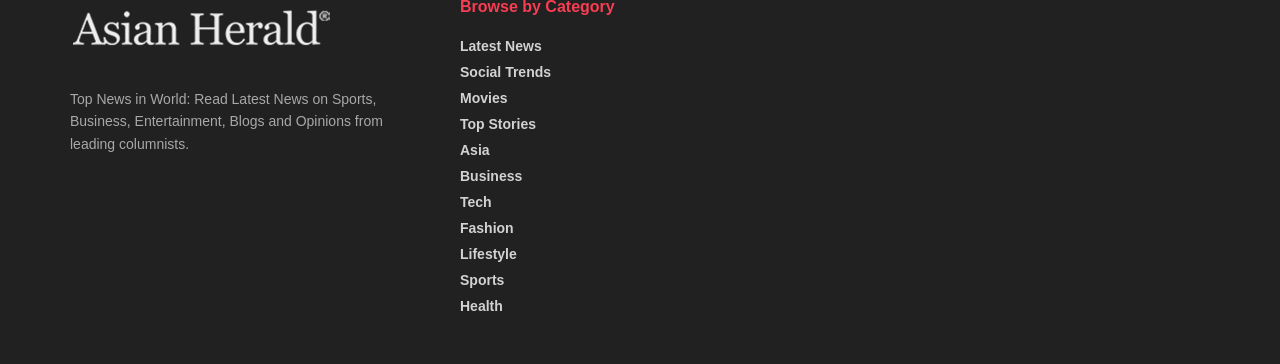Are the news categories listed in alphabetical order?
Please provide a comprehensive answer based on the information in the image.

The news categories are not listed in alphabetical order, as can be seen from the links listed, such as 'Asia' coming before 'Business', and 'Fashion' coming before 'Lifestyle'.